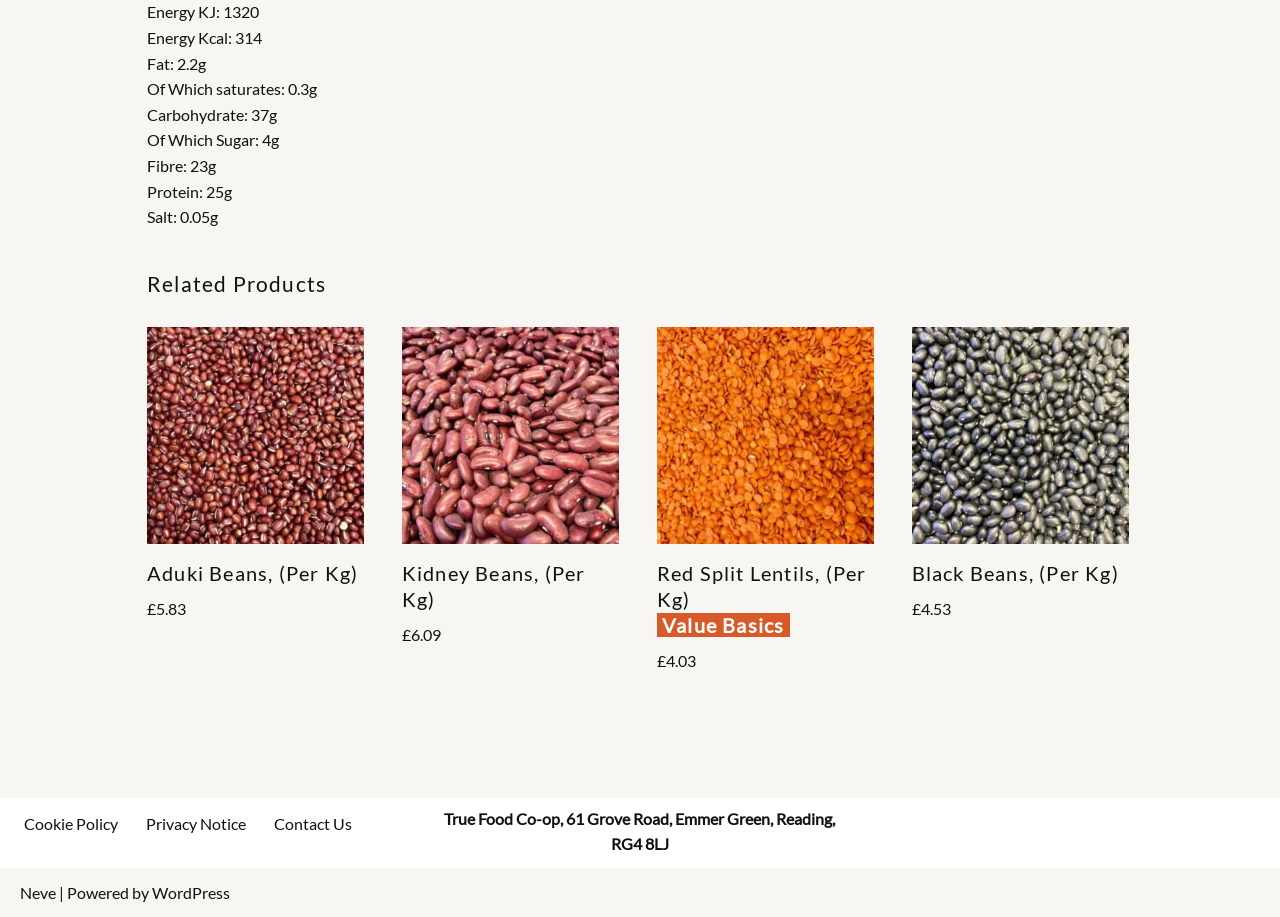Locate the bounding box coordinates of the area you need to click to fulfill this instruction: 'View related products'. The coordinates must be in the form of four float numbers ranging from 0 to 1: [left, top, right, bottom].

[0.115, 0.294, 0.885, 0.324]